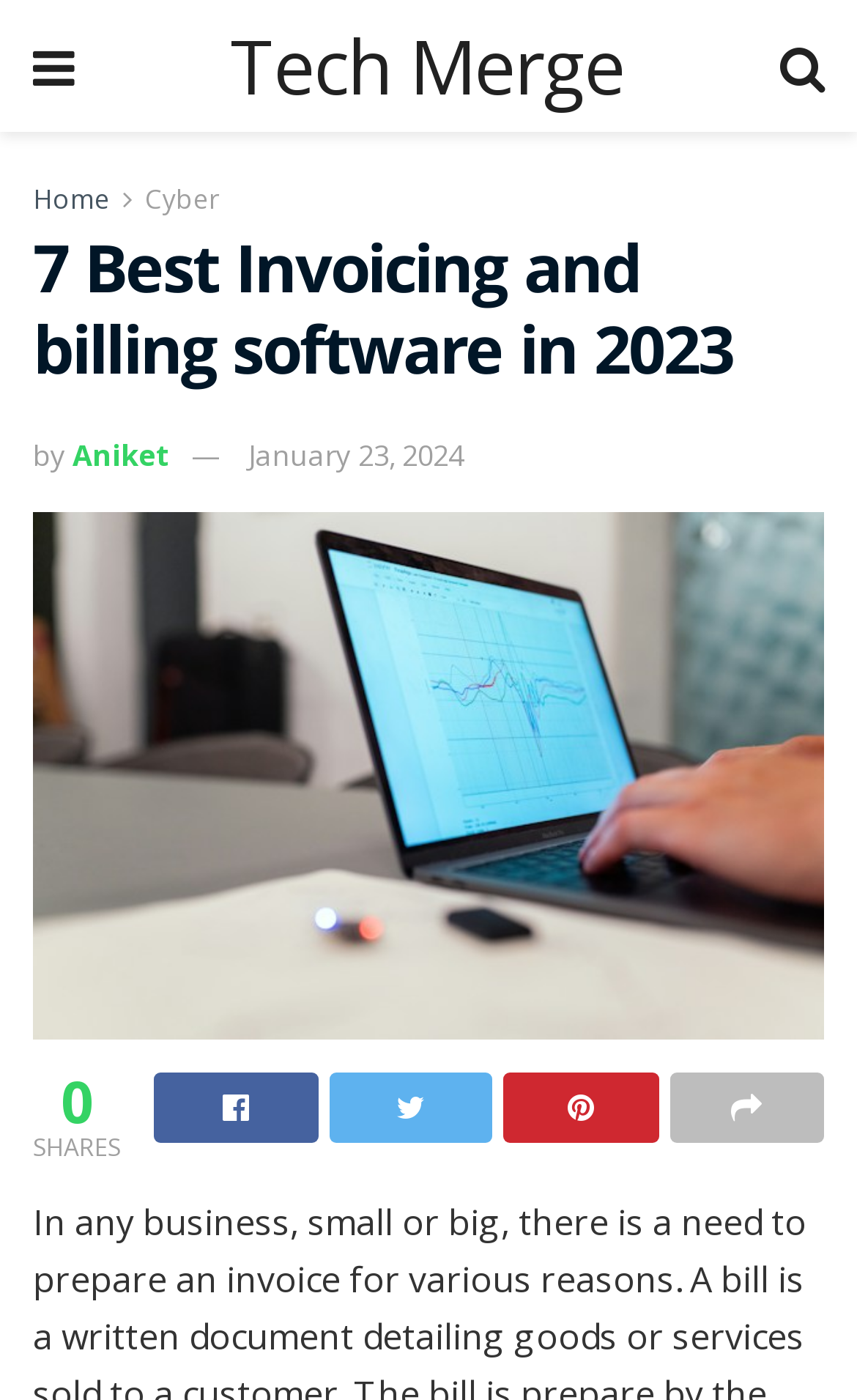What is the topic of the article?
Look at the image and respond to the question as thoroughly as possible.

I read the main heading of the article, which is '7 Best Invoicing and billing software in 2023', so the topic of the article is invoicing and billing software.